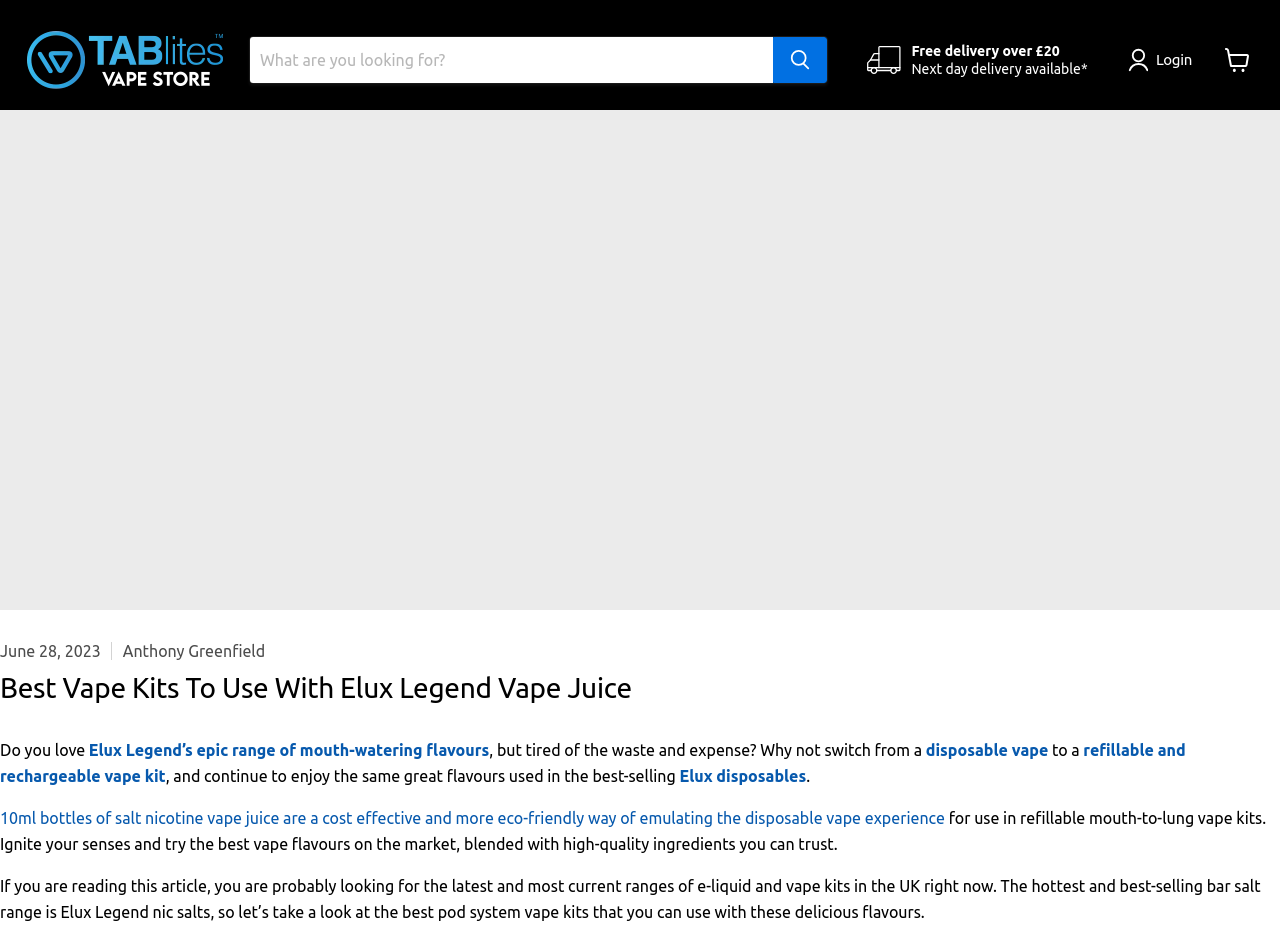Find the bounding box coordinates for the area that must be clicked to perform this action: "Search for a product".

[0.195, 0.038, 0.647, 0.09]